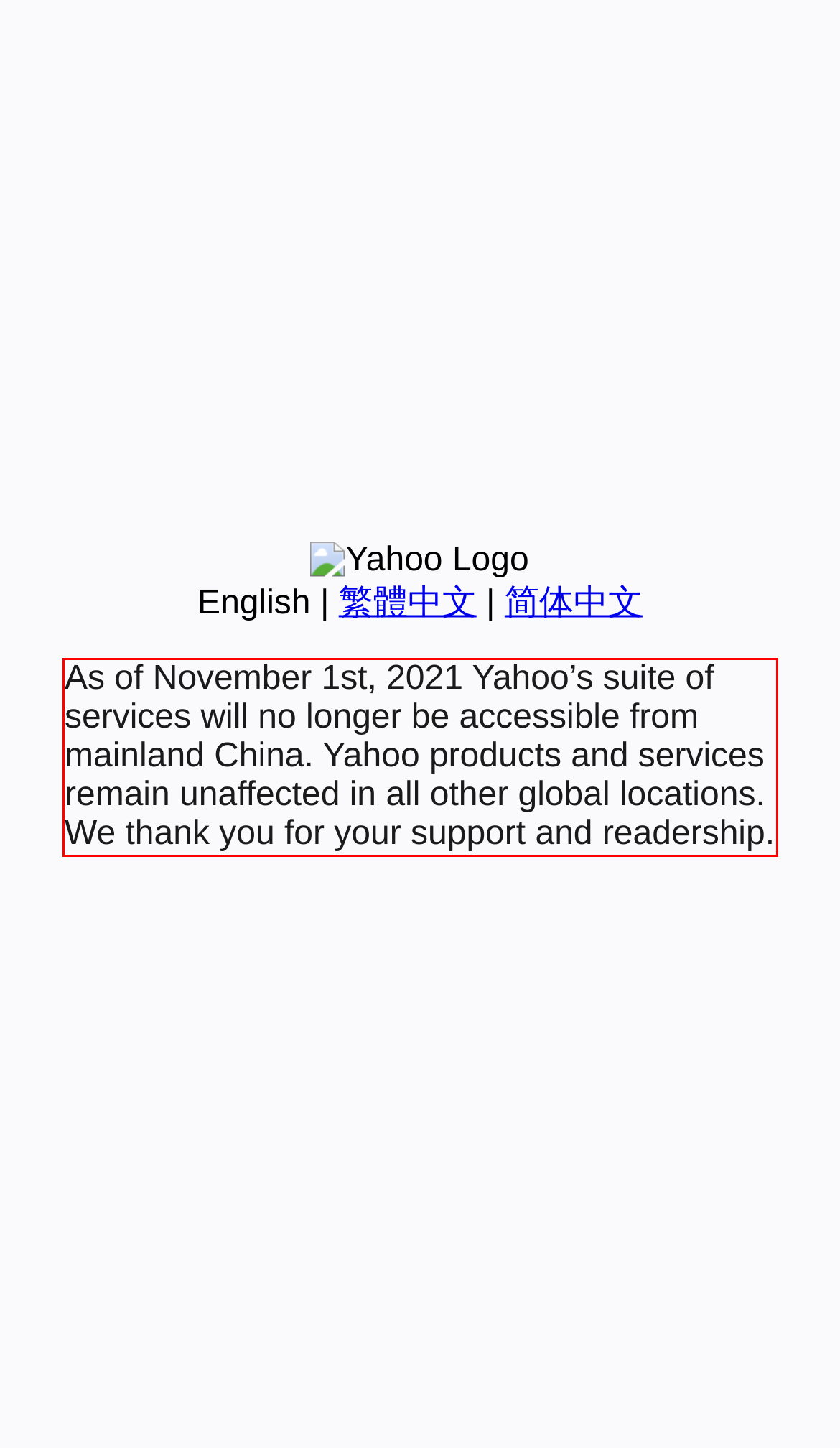By examining the provided screenshot of a webpage, recognize the text within the red bounding box and generate its text content.

As of November 1st, 2021 Yahoo’s suite of services will no longer be accessible from mainland China. Yahoo products and services remain unaffected in all other global locations. We thank you for your support and readership.